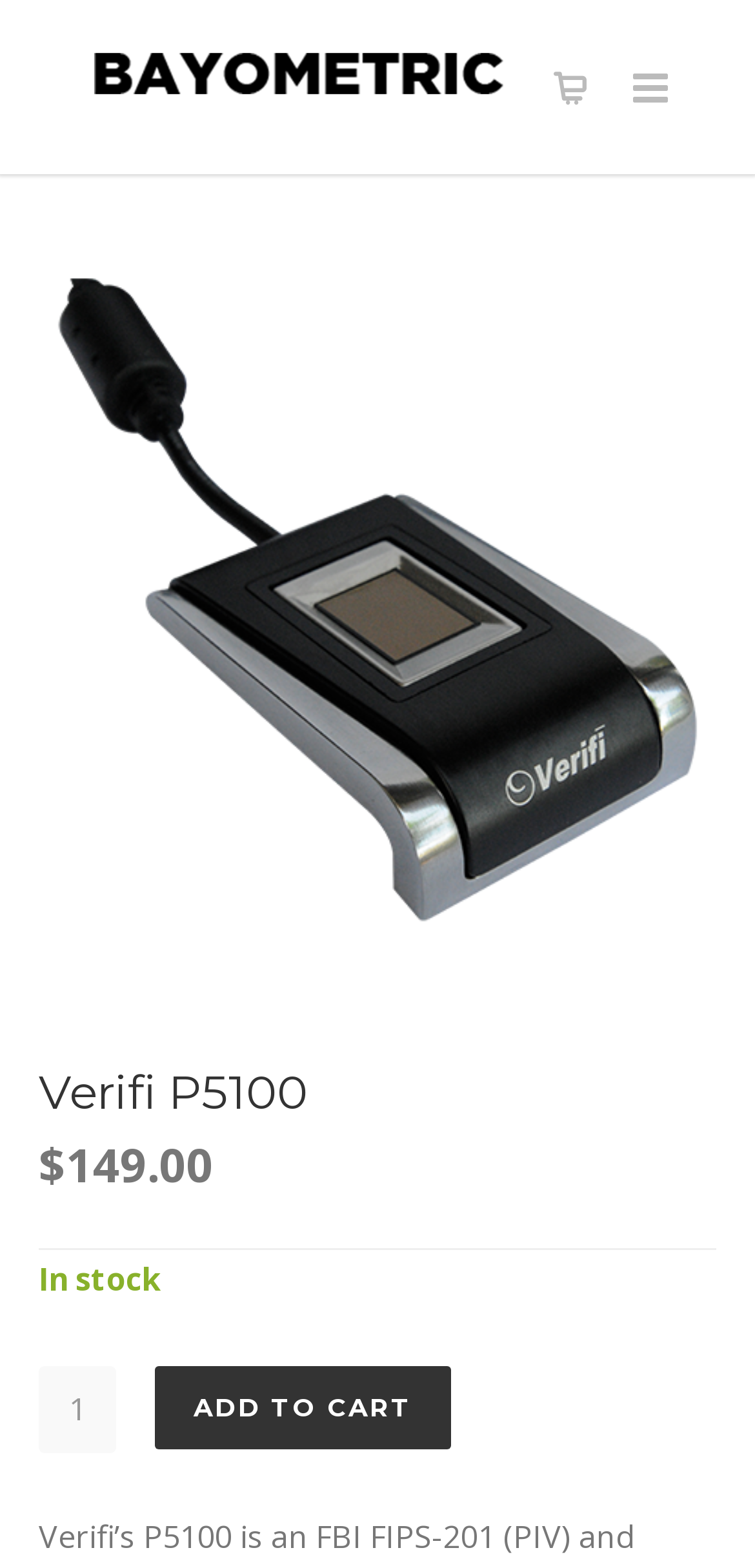Is the Verifi P5100 in stock?
Answer the question with a single word or phrase derived from the image.

Yes